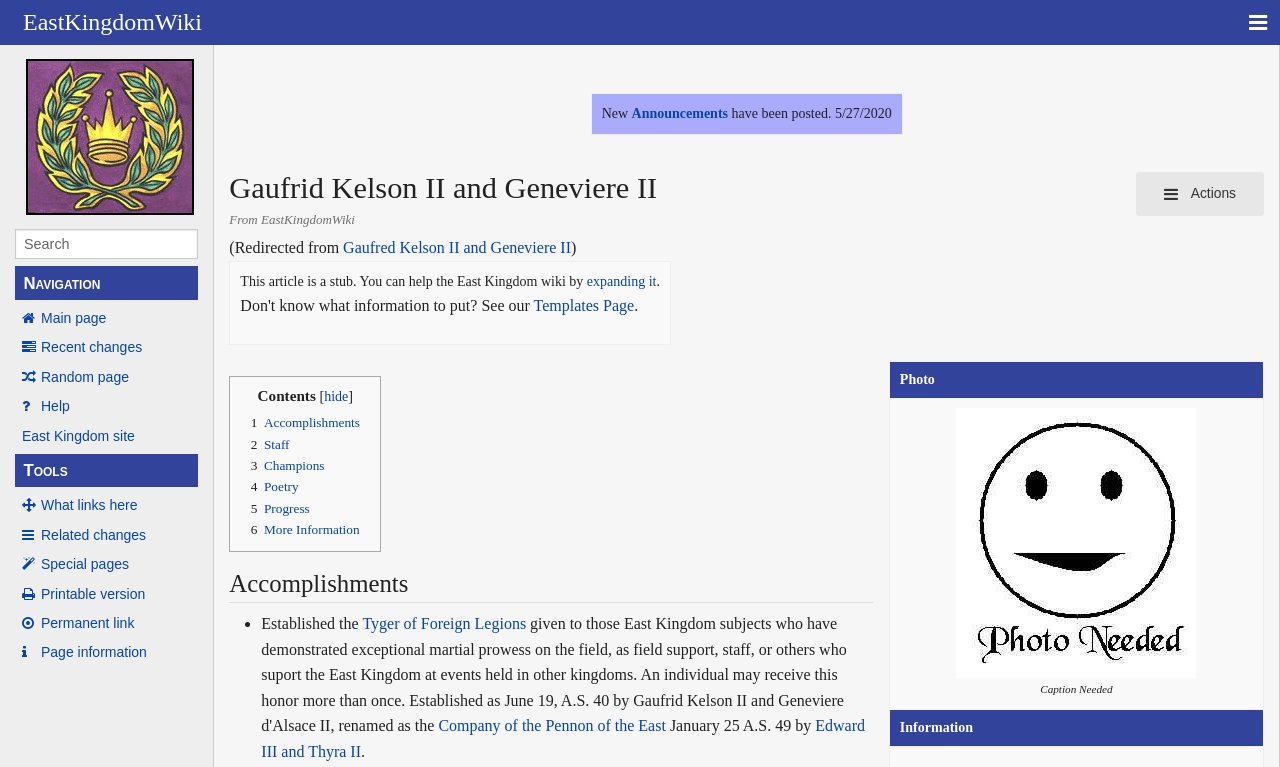Provide the bounding box coordinates for the specified HTML element described in this description: "Edward III and Thyra II". The coordinates should be four float numbers ranging from 0 to 1, in the format [left, top, right, bottom].

[0.204, 0.935, 0.676, 0.991]